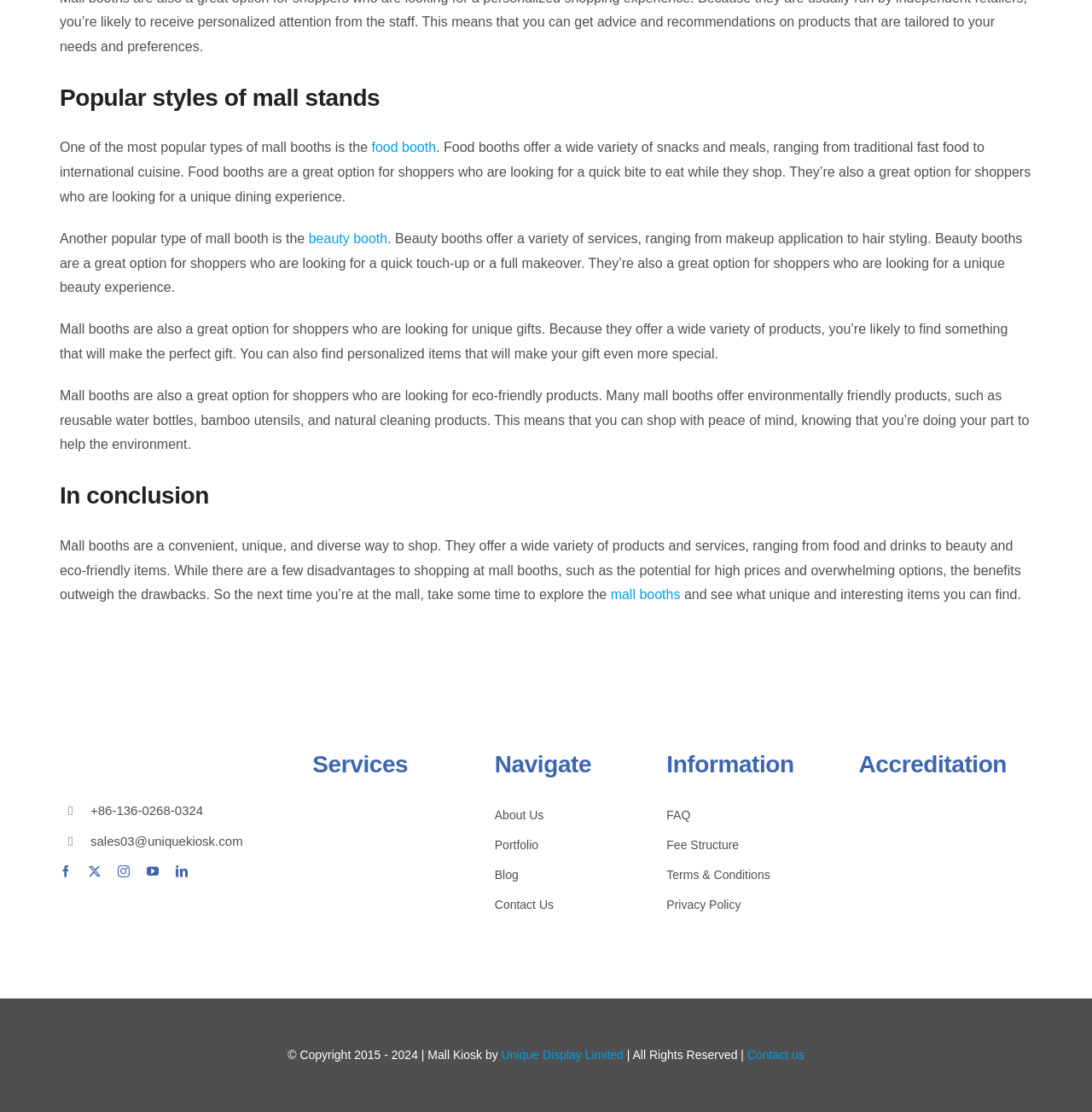Given the description "Contact Us", determine the bounding box of the corresponding UI element.

[0.453, 0.804, 0.575, 0.824]